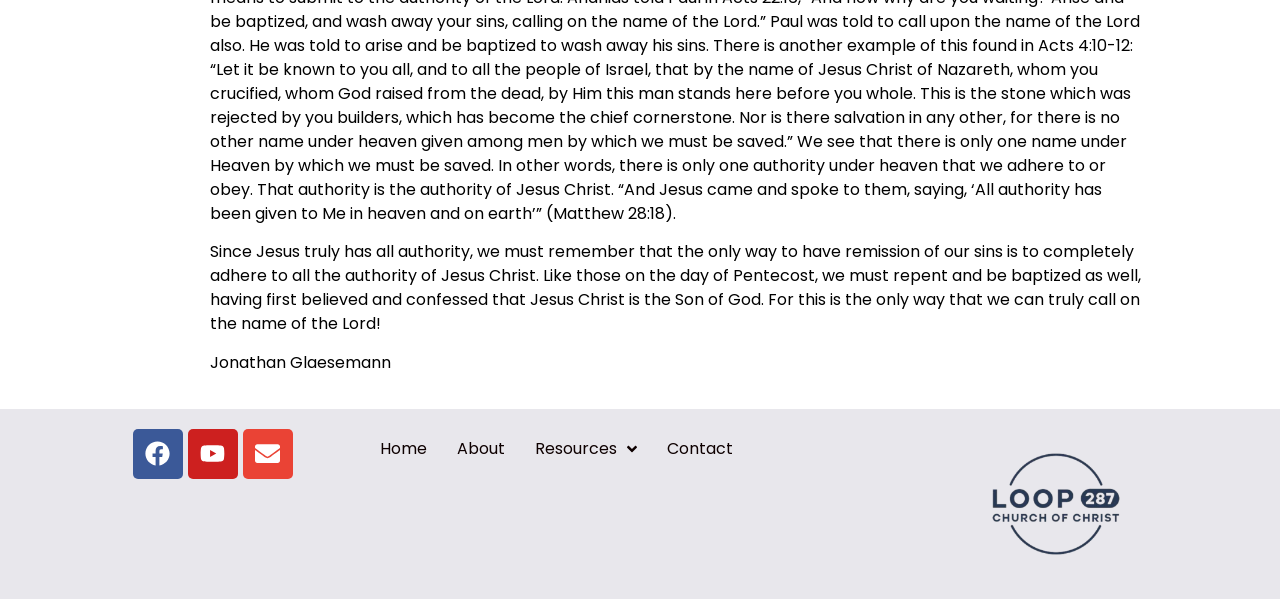Please determine the bounding box coordinates for the element that should be clicked to follow these instructions: "go to Home page".

[0.285, 0.716, 0.345, 0.783]